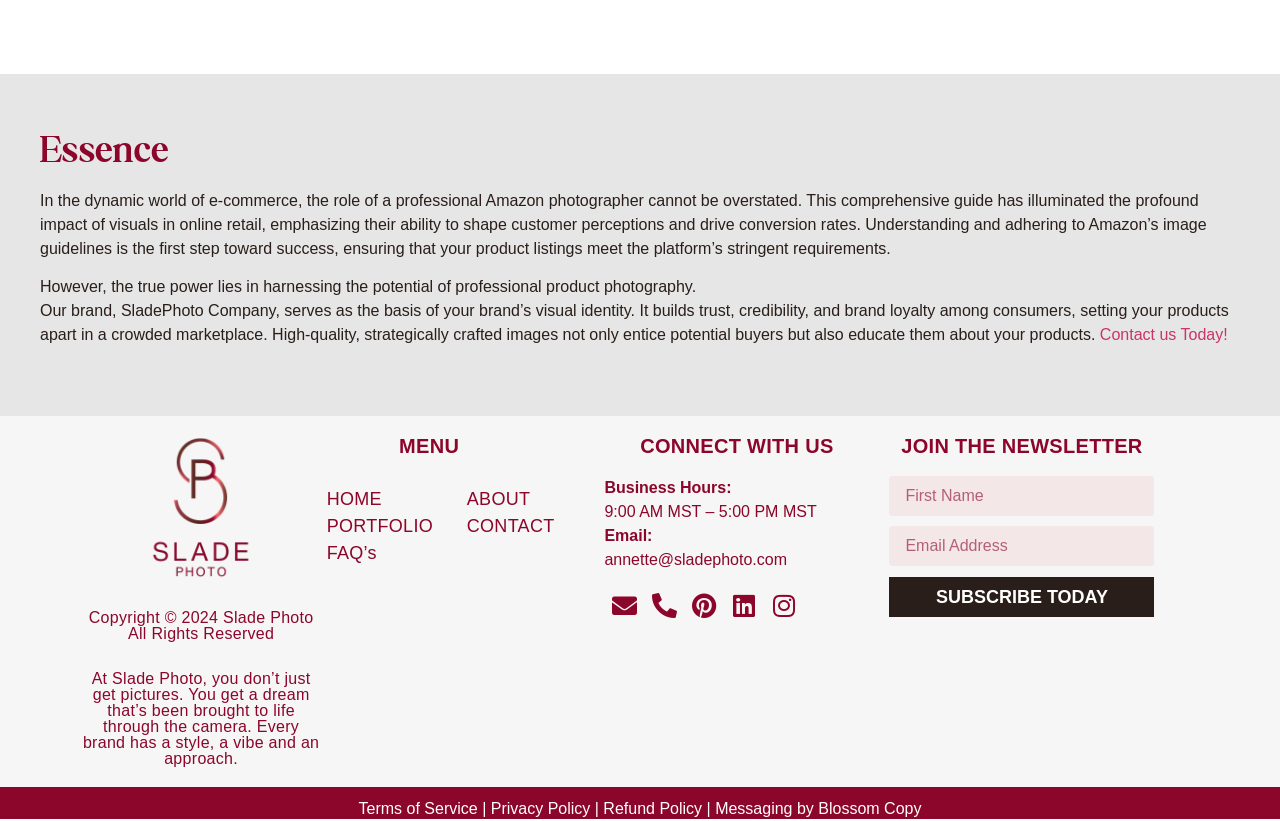Bounding box coordinates are specified in the format (top-left x, top-left y, bottom-right x, bottom-right y). All values are floating point numbers bounded between 0 and 1. Please provide the bounding box coordinate of the region this sentence describes: aria-label="Twitter Classic"

None